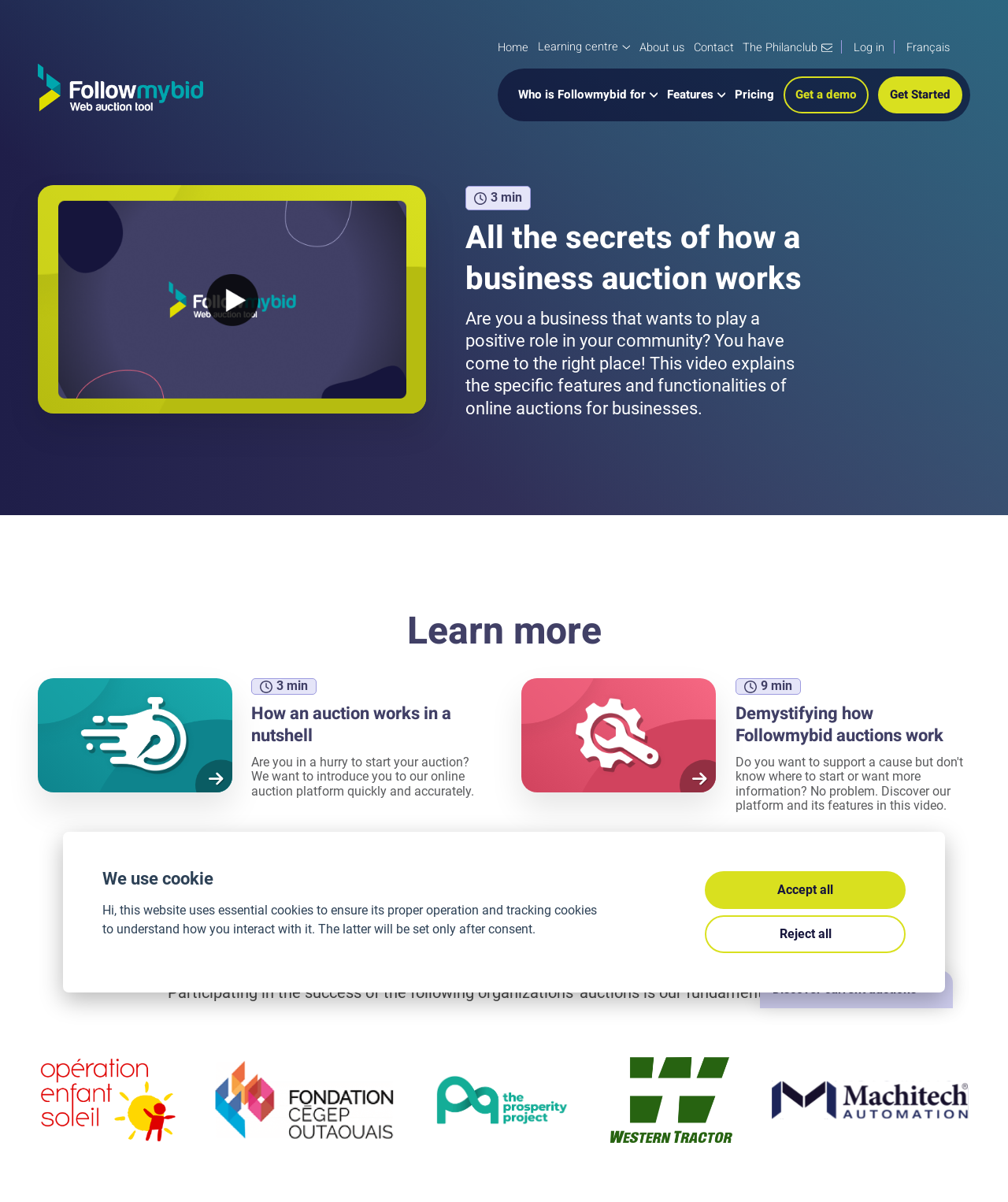Determine the bounding box coordinates of the element that should be clicked to execute the following command: "Click the 'Pricing' link".

[0.729, 0.073, 0.768, 0.085]